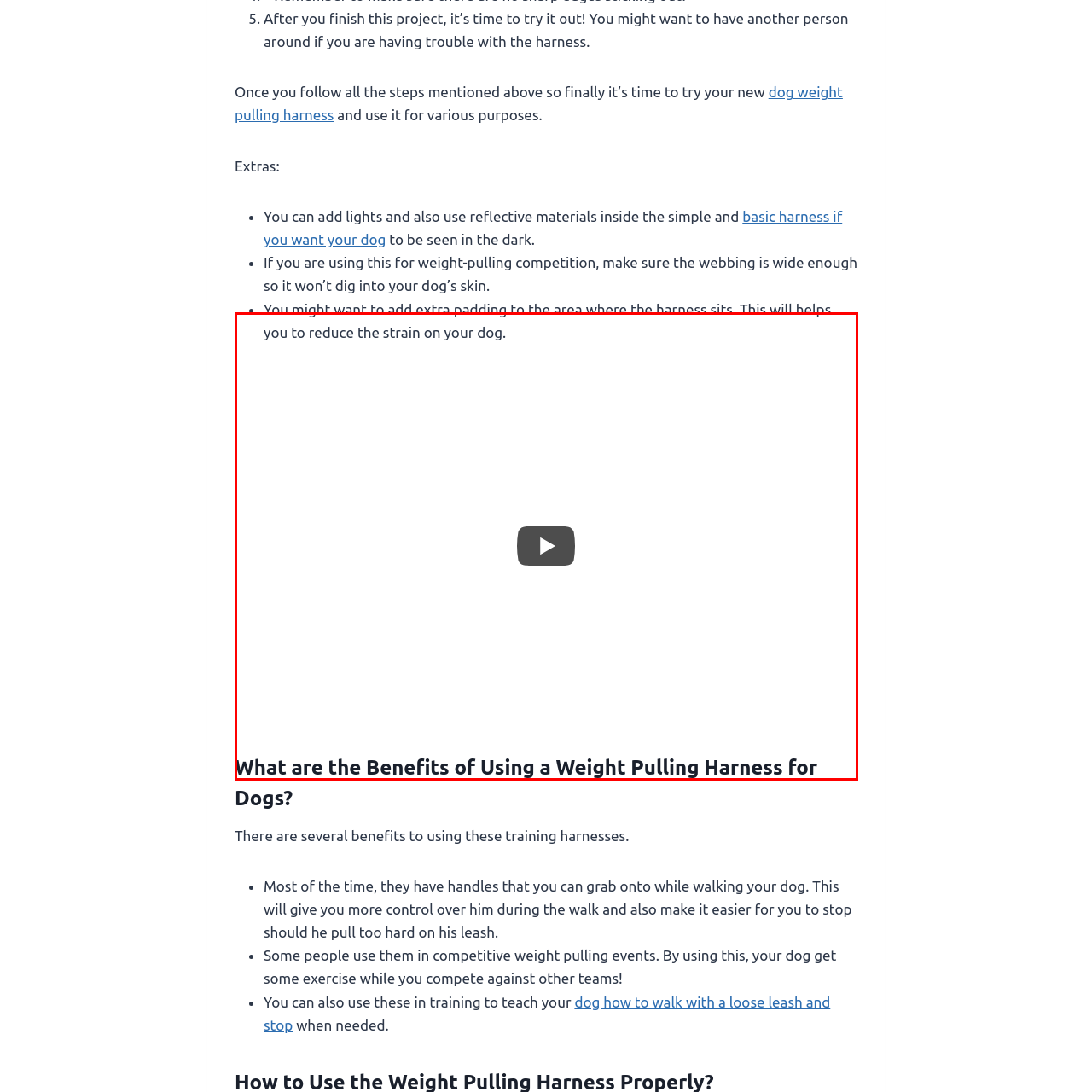Carefully inspect the area of the image highlighted by the red box and deliver a detailed response to the question below, based on your observations: What is the main topic of the surrounding context?

The surrounding context emphasizes the importance of a well-fitted harness for both comfort and effectiveness during weight-pulling activities with dogs, suggesting that the main topic is related to dog harnesses and their proper usage.